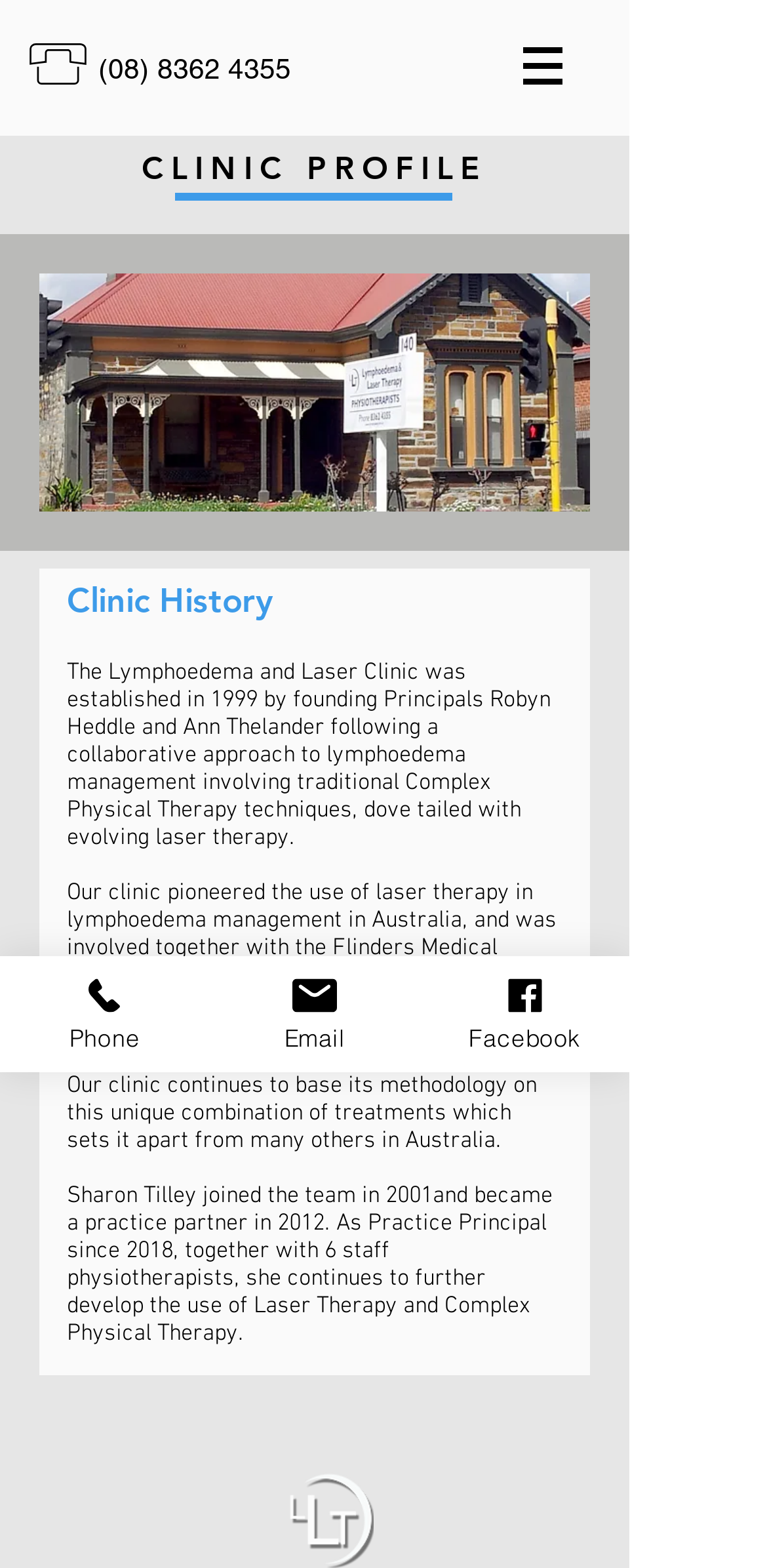Using the details in the image, give a detailed response to the question below:
How many staff physiotherapists work at the clinic?

The number of staff physiotherapists can be found in the text in the main section of the webpage, where it is mentioned that 'Sharon Tilley... continues to further develop the use of Laser Therapy and Complex Physical Therapy with 6 staff physiotherapists.' This text is located within the bounding box coordinates [0.087, 0.754, 0.721, 0.859].